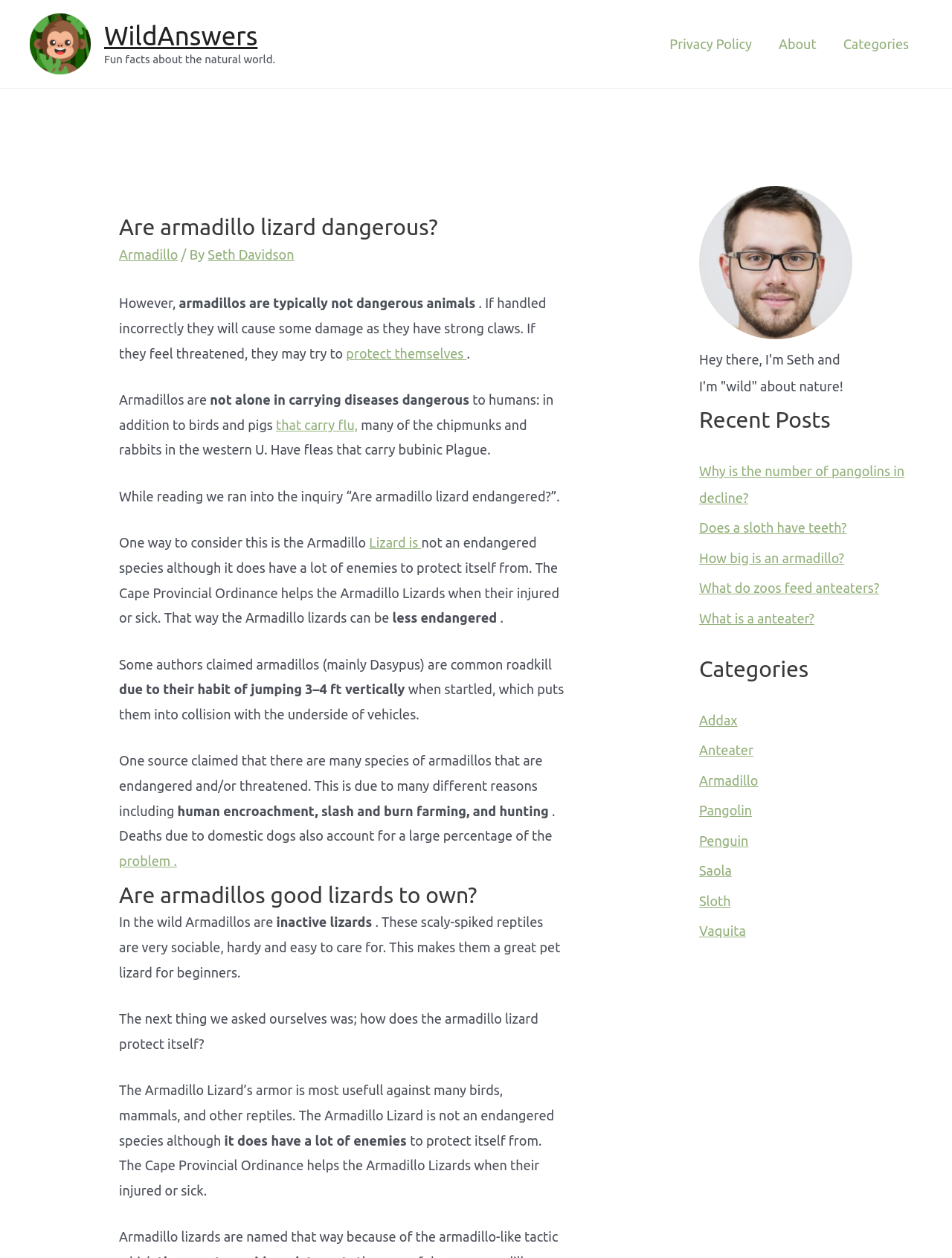What is the purpose of the Cape Provincial Ordinance?
Please provide a detailed and comprehensive answer to the question.

According to the article, the Cape Provincial Ordinance helps Armadillo Lizards when they are injured or sick, which suggests that its purpose is to provide assistance to these animals in need.